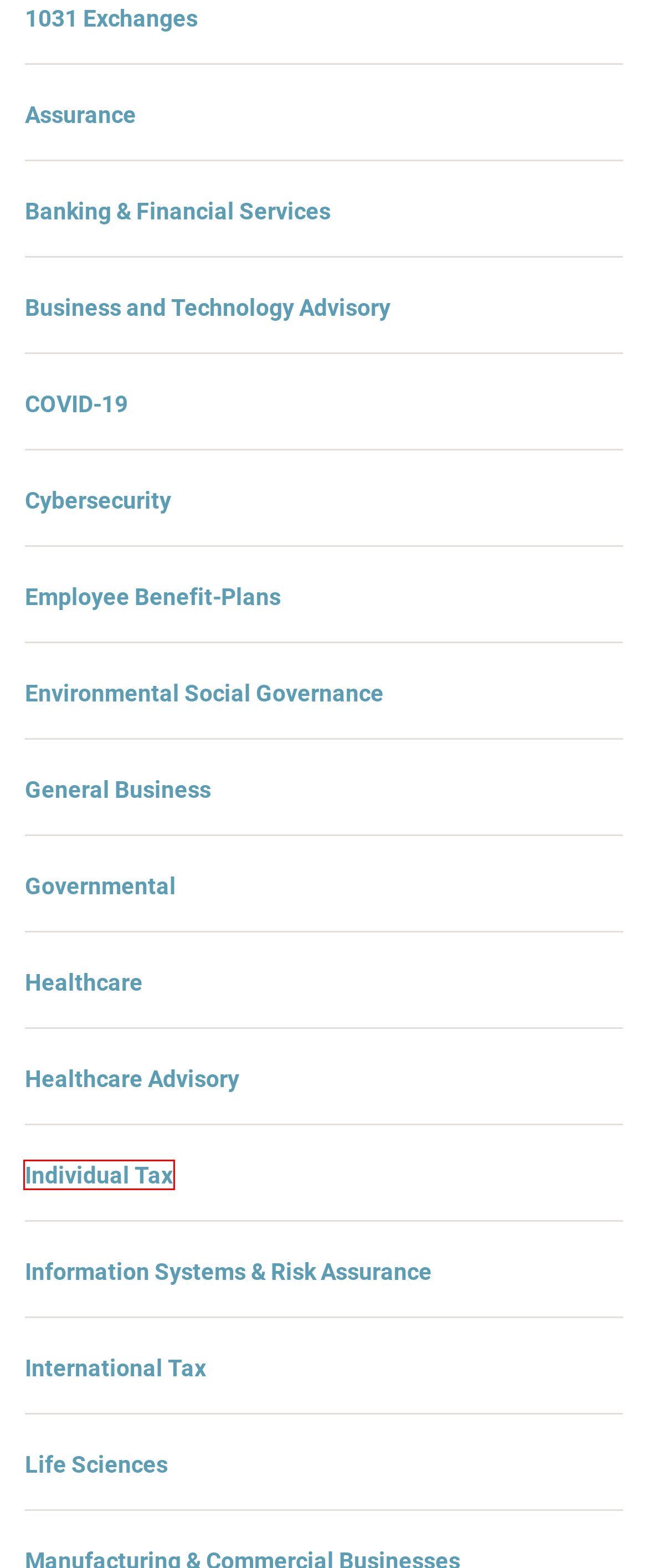You have a screenshot of a webpage with a red rectangle bounding box. Identify the best webpage description that corresponds to the new webpage after clicking the element within the red bounding box. Here are the candidates:
A. 1031 Exchanges Resources - Baker Newman Noyes
B. Life Sciences Resources - Baker Newman Noyes
C. Cybersecurity Resources - Baker Newman Noyes
D. Governmental Resources - Baker Newman Noyes
E. COVID-19 Resources - Baker Newman Noyes
F. Assurance Resources - Baker Newman Noyes
G. Environmental Social Governance Resources - Baker Newman Noyes
H. Individual Tax Resources - Baker Newman Noyes

H